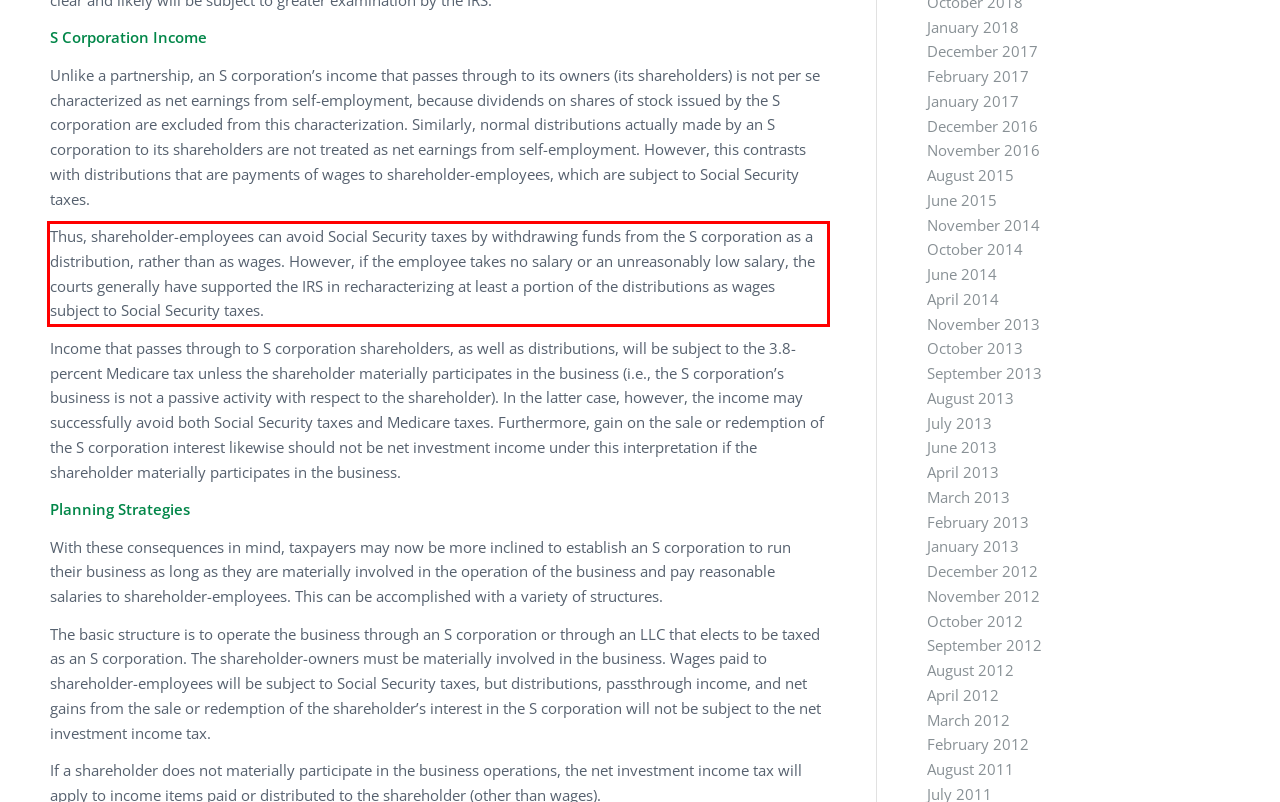Identify the text inside the red bounding box on the provided webpage screenshot by performing OCR.

Thus, shareholder-employees can avoid Social Security taxes by withdrawing funds from the S corporation as a distribution, rather than as wages. However, if the employee takes no salary or an unreasonably low salary, the courts generally have supported the IRS in recharacterizing at least a portion of the distributions as wages subject to Social Security taxes.